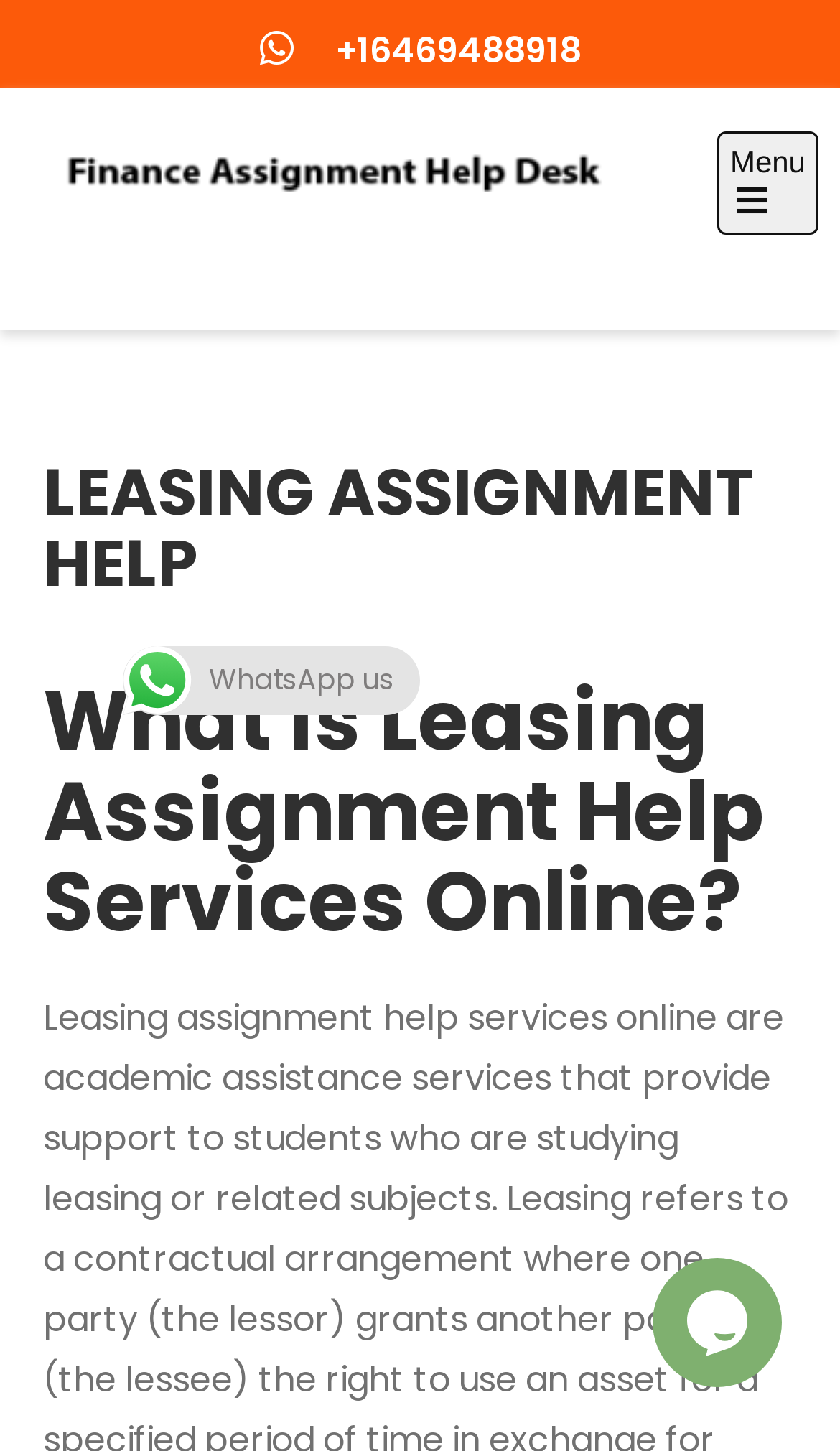Give a succinct answer to this question in a single word or phrase: 
What is the purpose of the image on the left?

Decoration or illustration